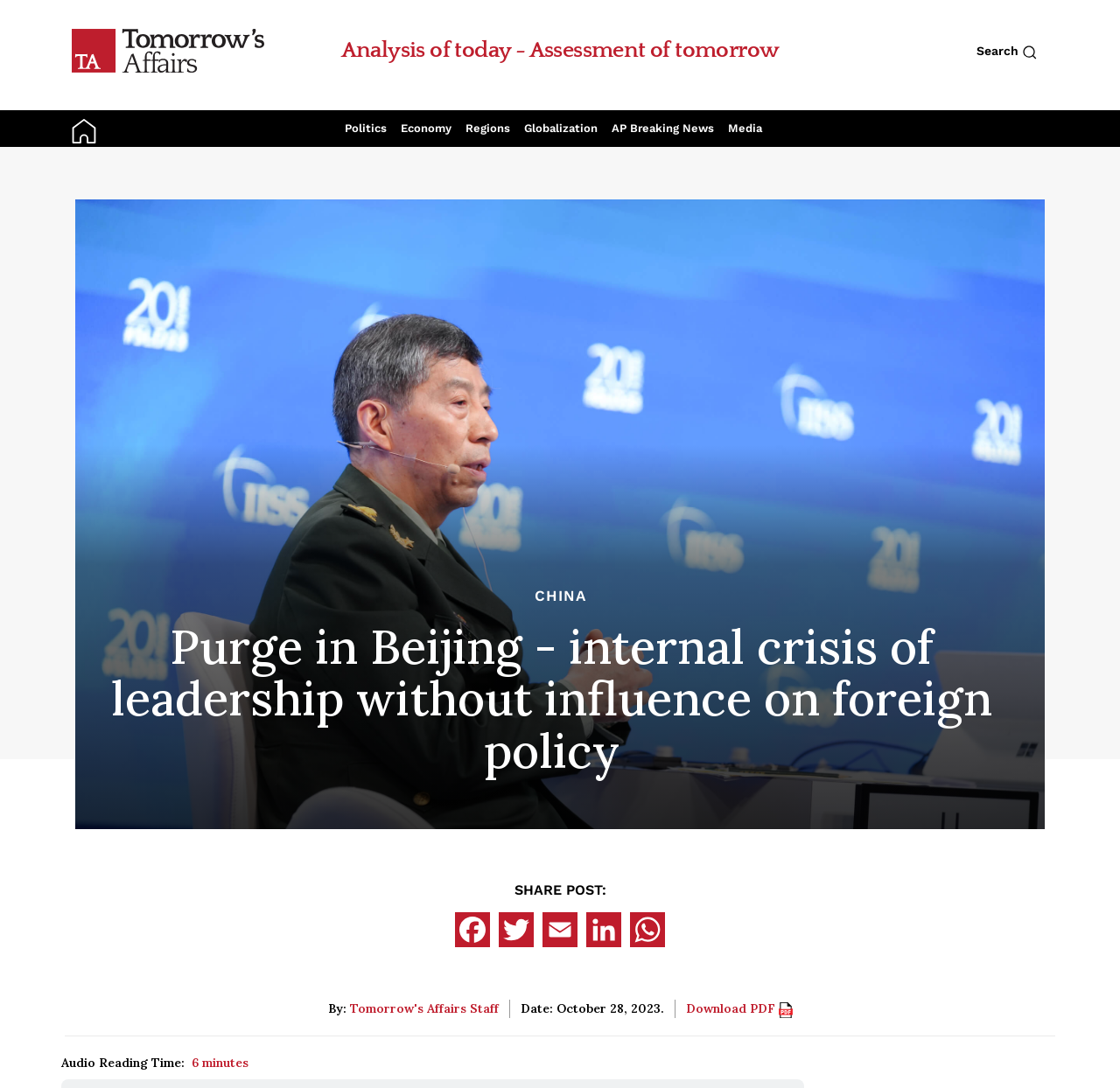Locate the primary headline on the webpage and provide its text.

Purge in Beijing - internal crisis of leadership without influence on foreign policy